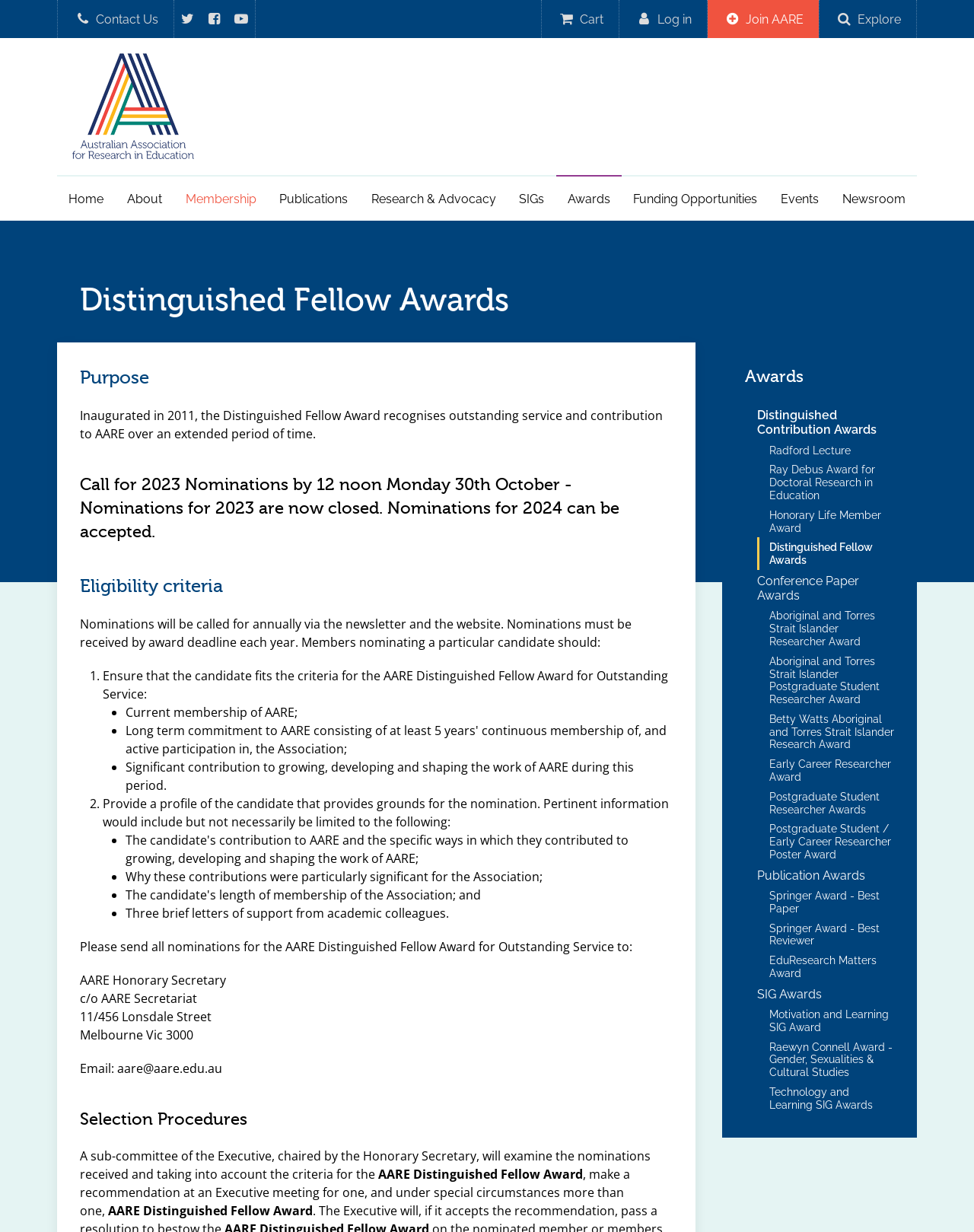Identify the bounding box for the element characterized by the following description: "About".

[0.118, 0.142, 0.178, 0.179]